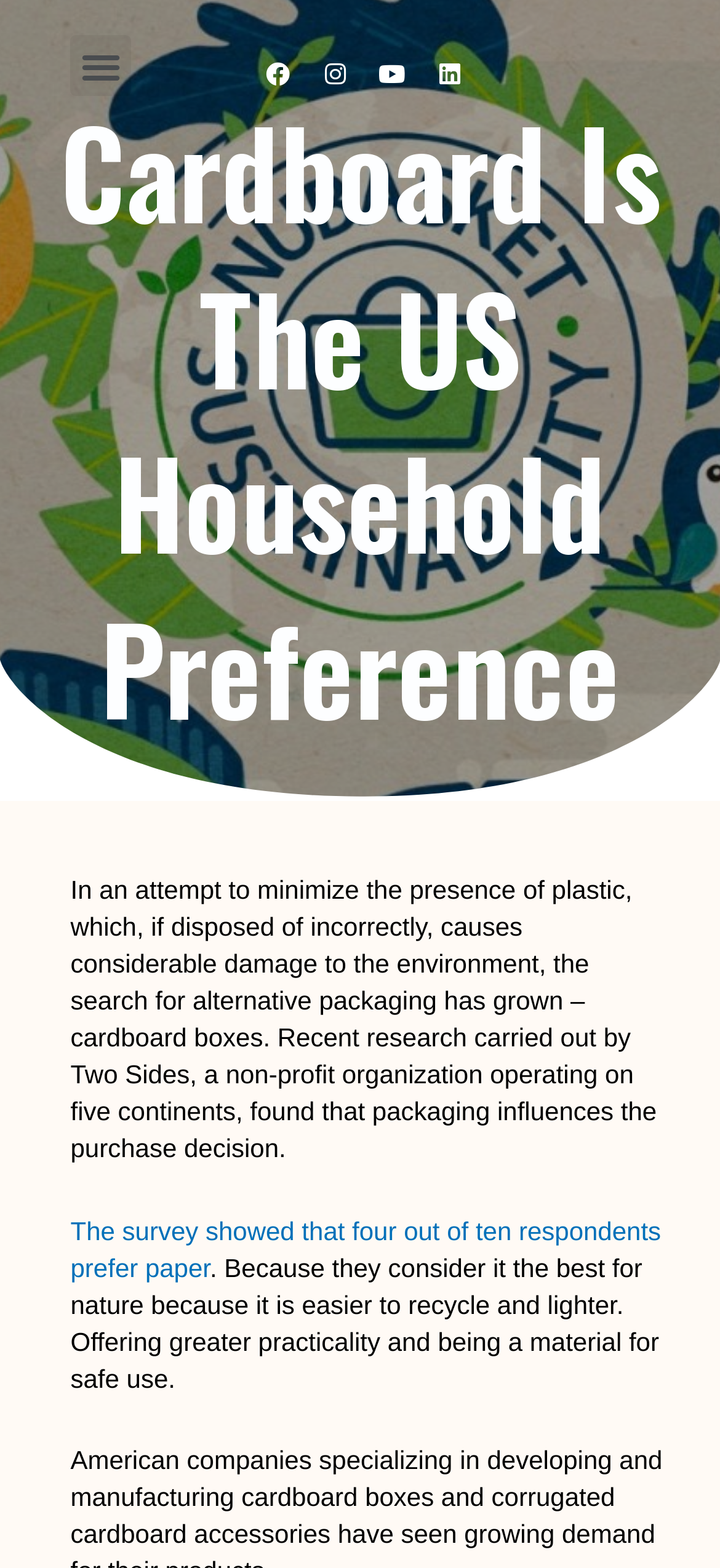Based on the image, give a detailed response to the question: What is the reason for preferring cardboard?

According to the webpage, respondents prefer cardboard because they consider it the best for nature, and it is easier to recycle and lighter, offering greater practicality and being a material for safe use.